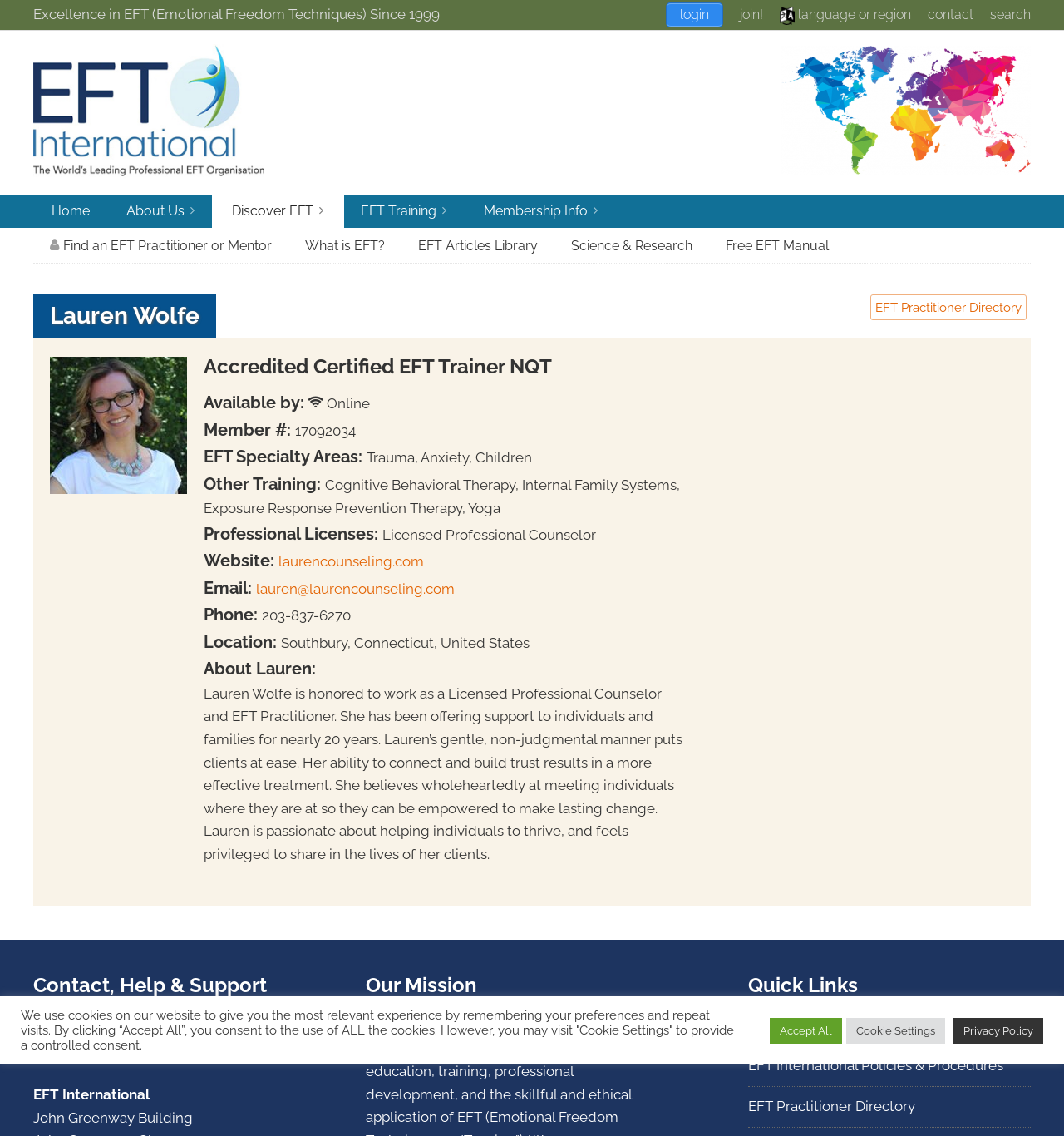Please answer the following question using a single word or phrase: 
What is the name of the EFT Practitioner?

Lauren Wolfe